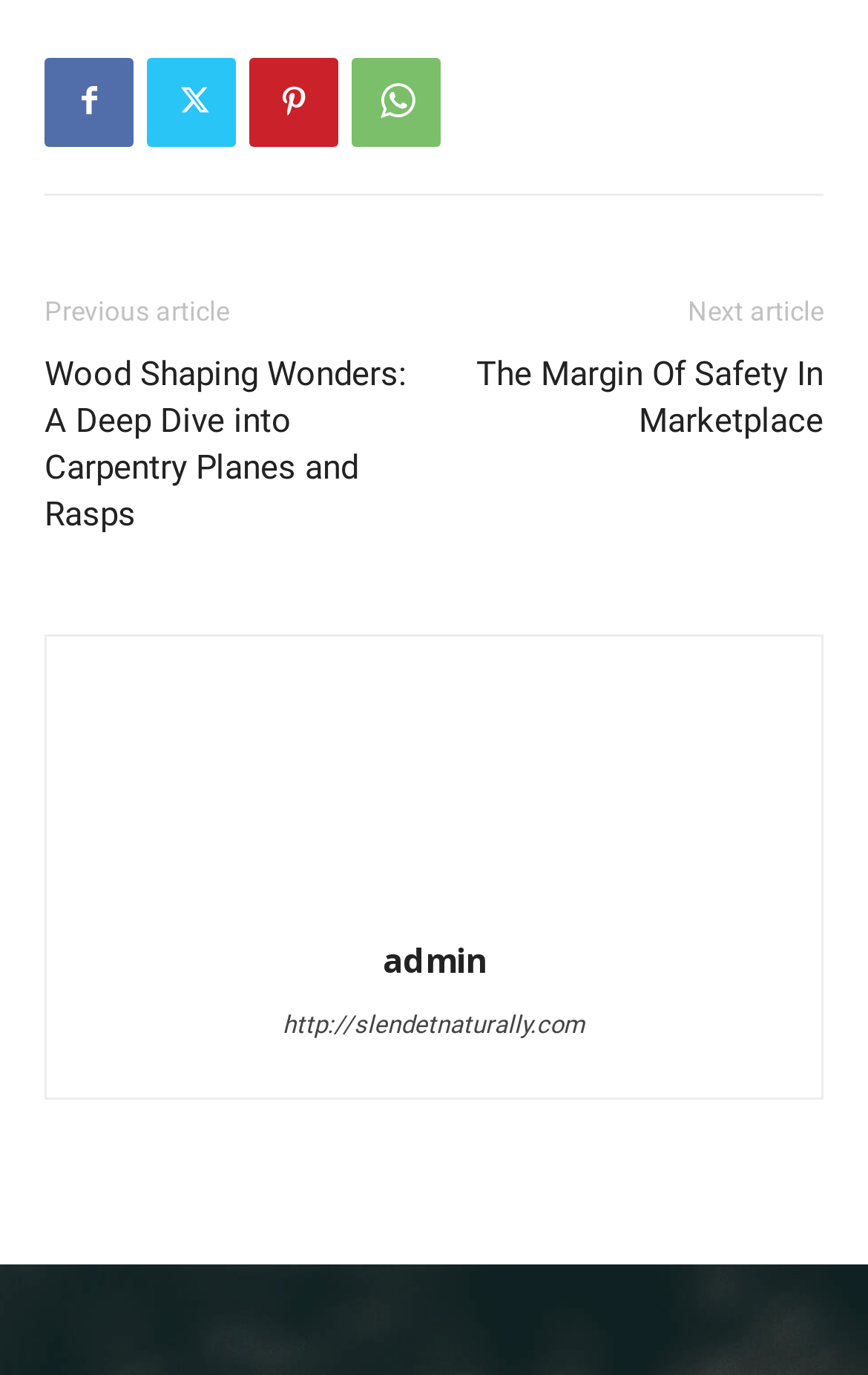Identify the bounding box coordinates of the area you need to click to perform the following instruction: "Visit admin's website".

[0.326, 0.734, 0.674, 0.755]